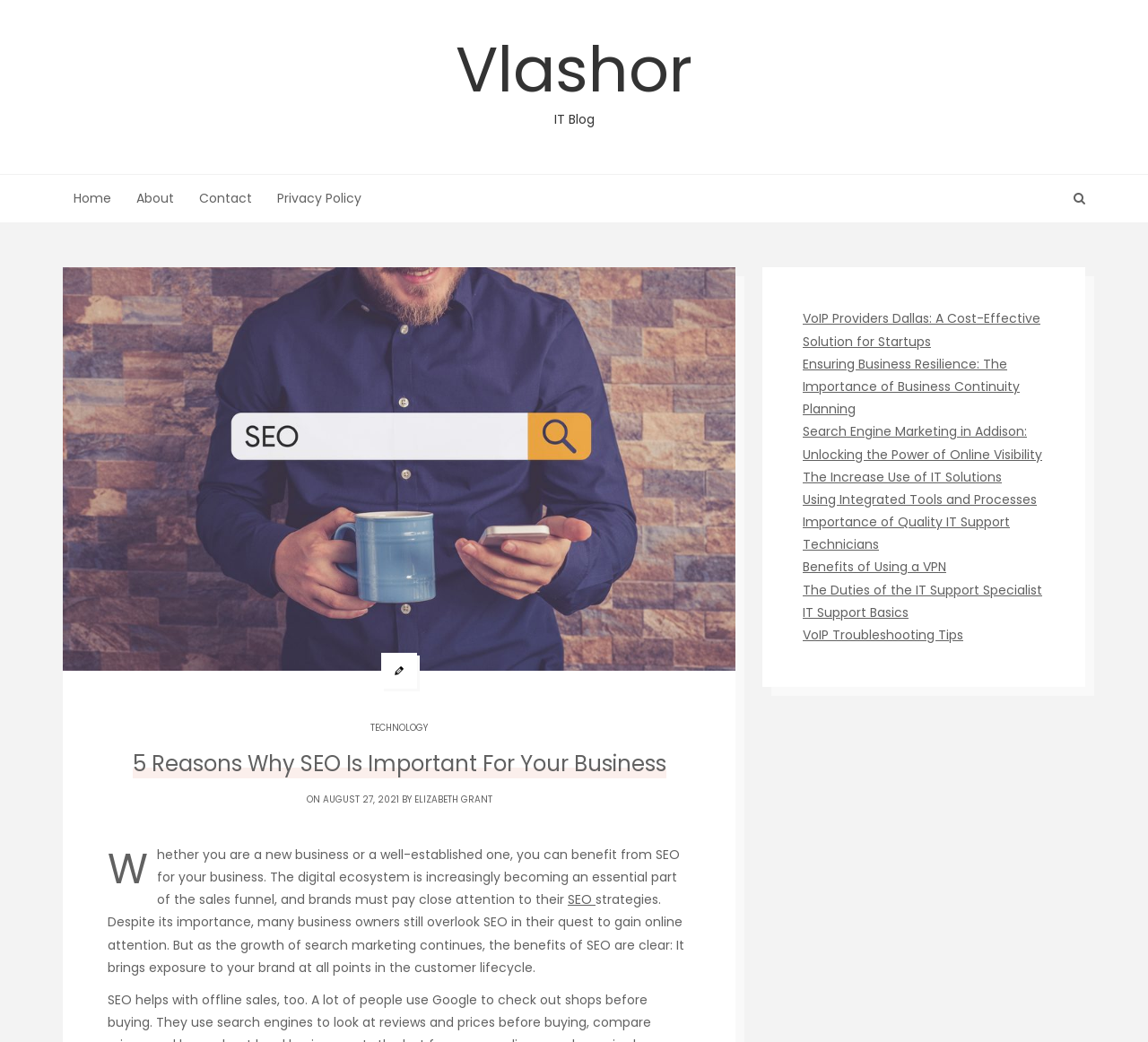Please identify the bounding box coordinates of the region to click in order to complete the task: "learn more about SEO". The coordinates must be four float numbers between 0 and 1, specified as [left, top, right, bottom].

[0.495, 0.855, 0.519, 0.872]